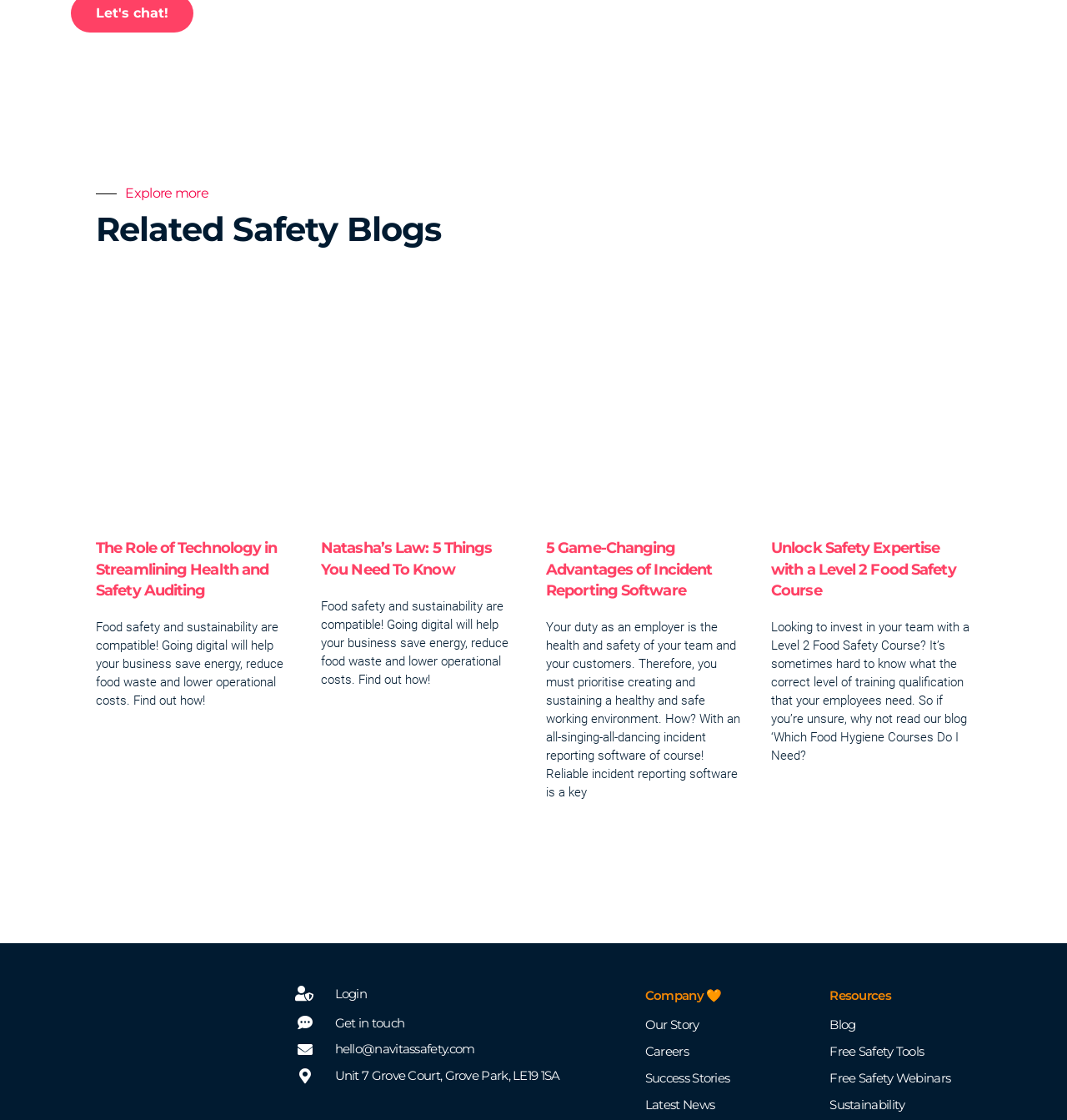What is the main topic of the webpage?
Using the image as a reference, give an elaborate response to the question.

The webpage appears to be related to food safety, as it contains multiple articles and links related to food safety, sustainability, and health and safety auditing. The headings and text content also suggest that the webpage is focused on providing information and resources related to food safety.